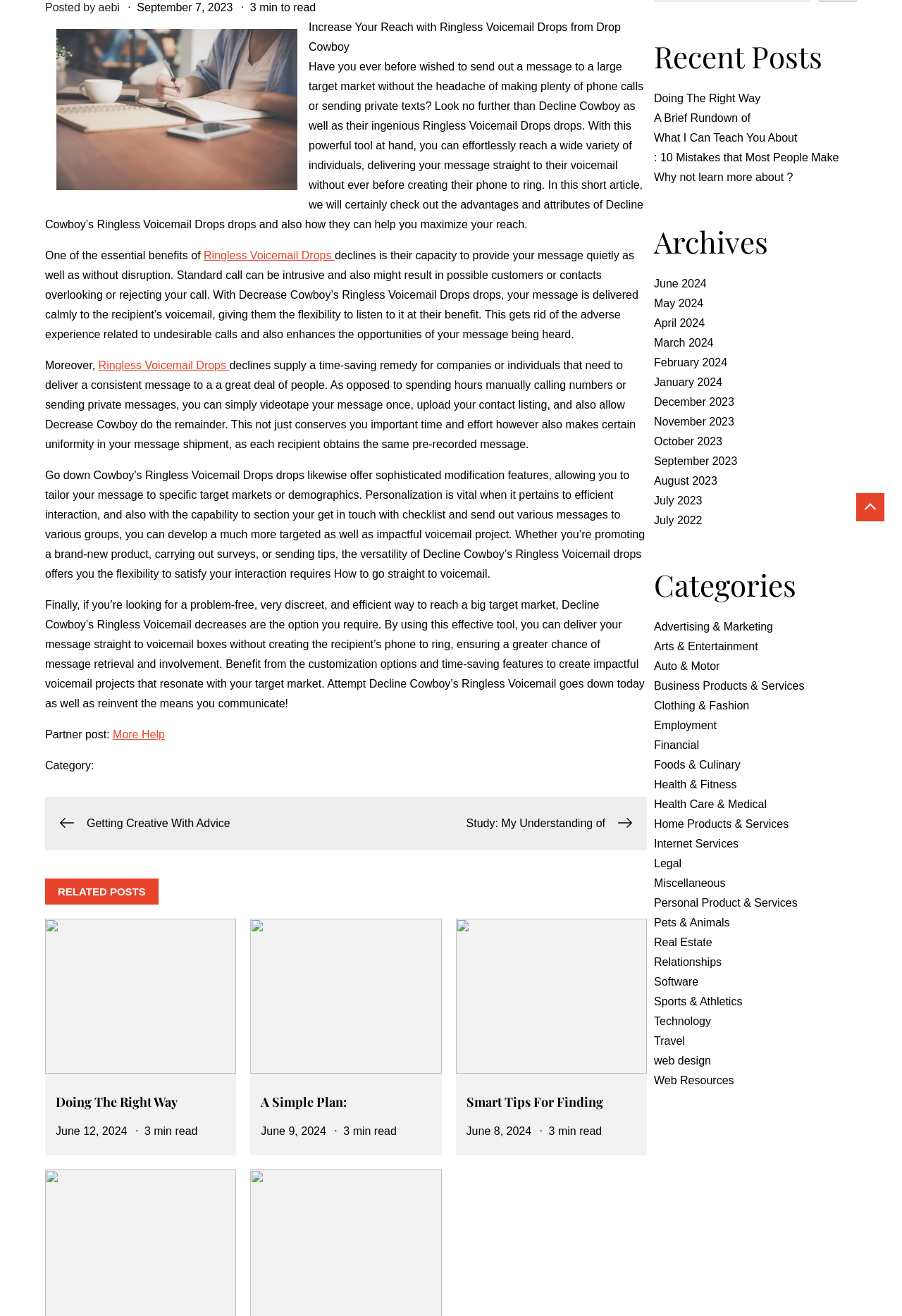Using the element description: "Moving - Leaving Hub Behind", determine the bounding box coordinates for the specified UI element. The coordinates should be four float numbers between 0 and 1, [left, top, right, bottom].

None